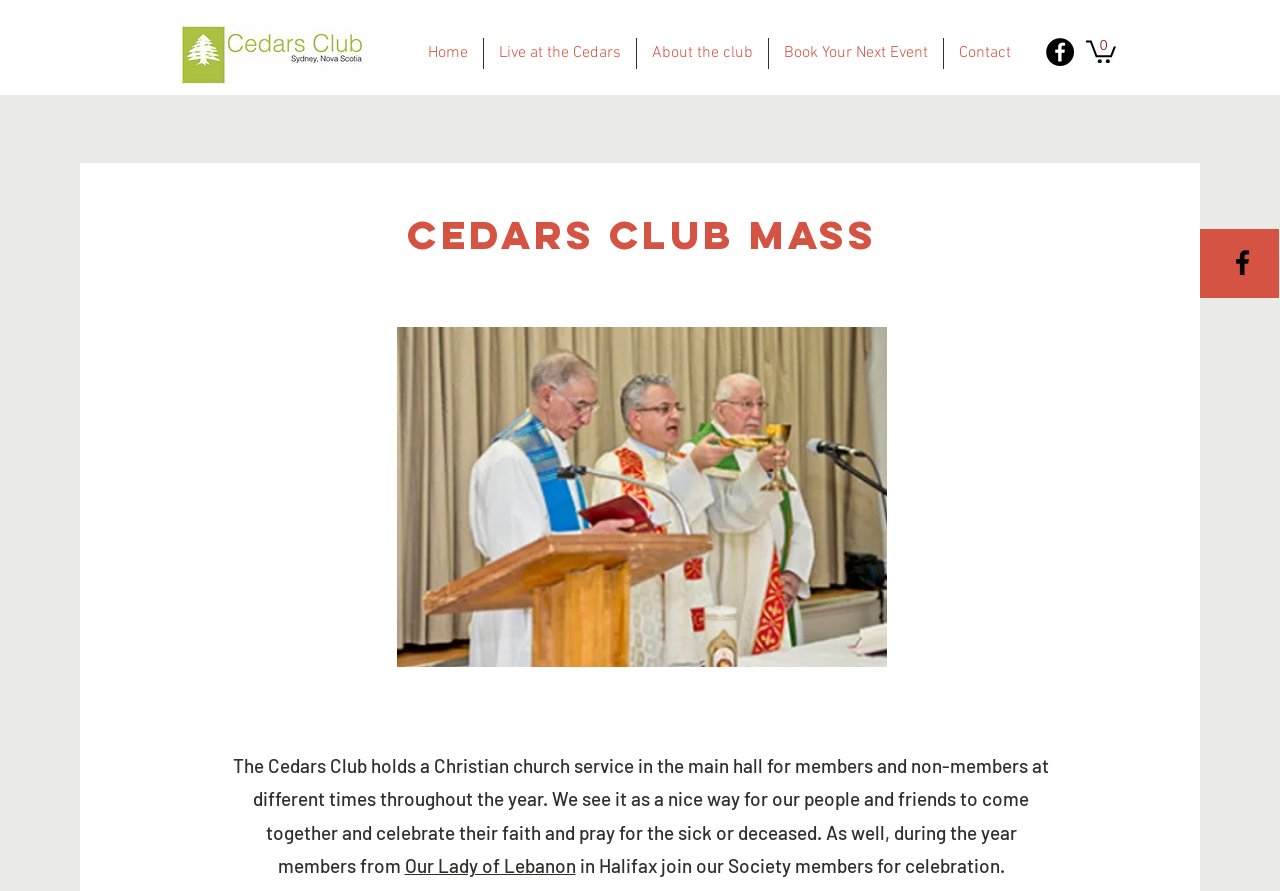Provide a one-word or brief phrase answer to the question:
What is the name of the church mentioned?

Our Lady of Lebanon